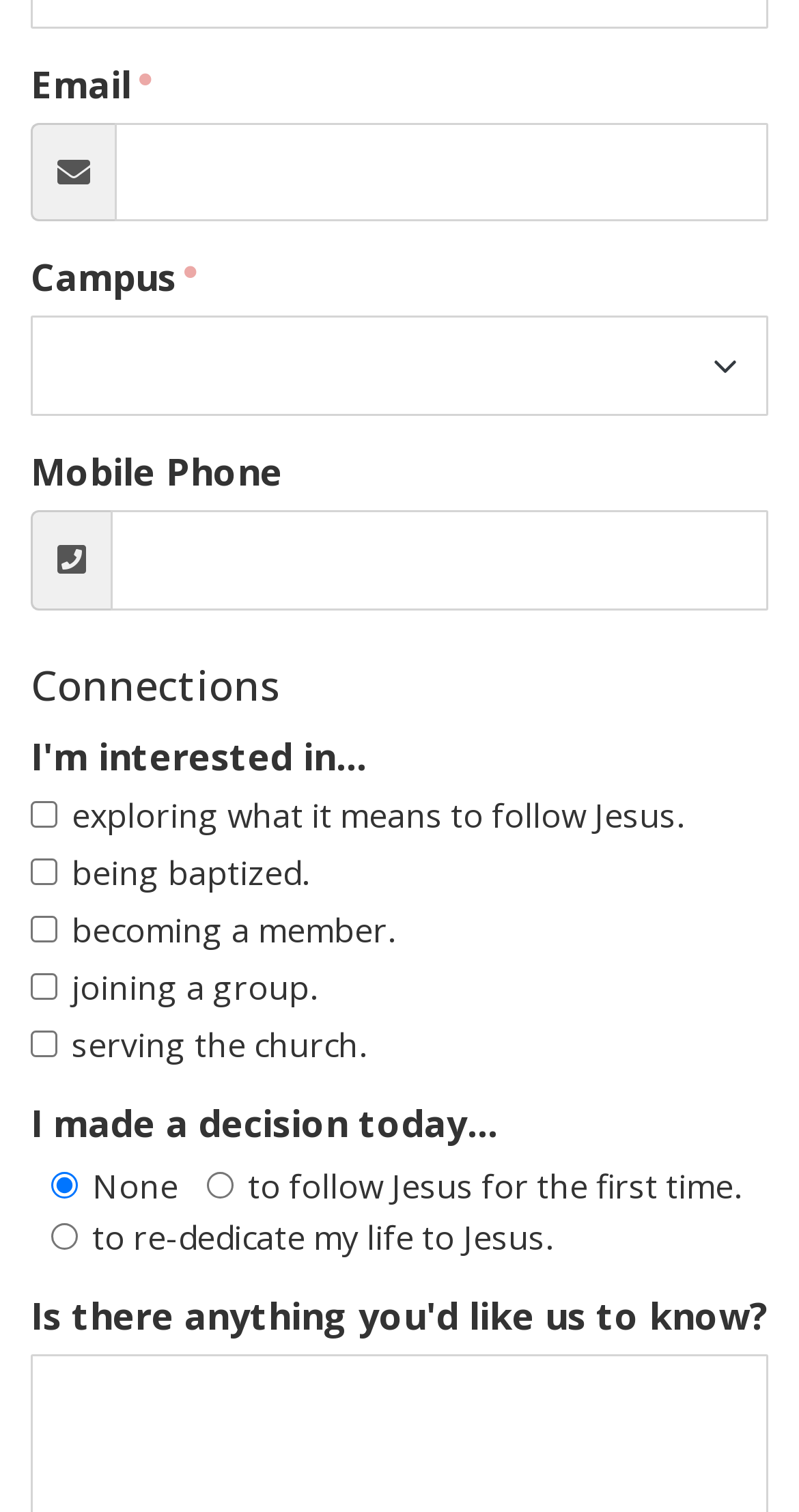Please identify the bounding box coordinates of the element that needs to be clicked to perform the following instruction: "Input mobile phone number".

[0.138, 0.337, 0.962, 0.403]